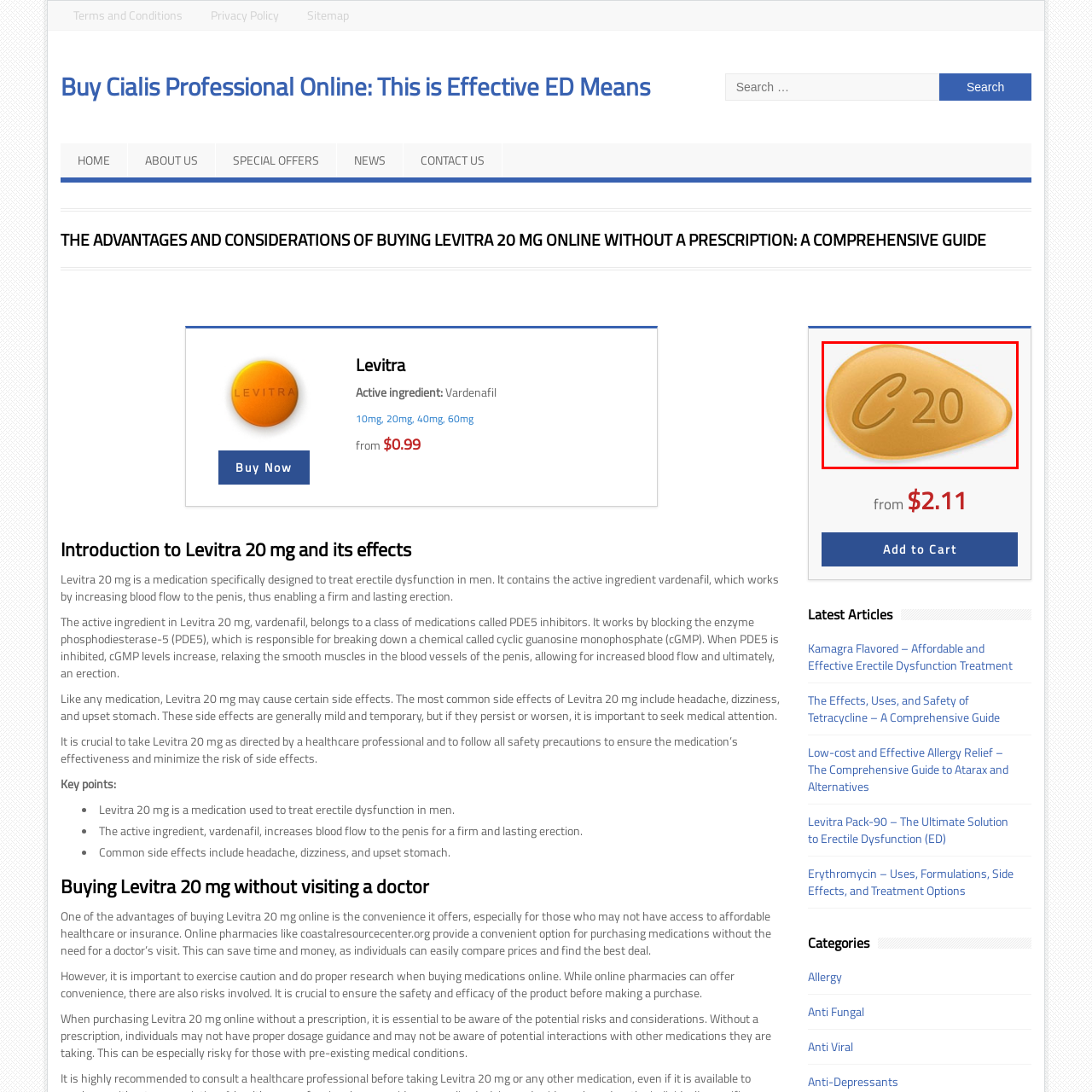Generate a detailed caption for the image contained in the red outlined area.

The image features a yellow, almond-shaped tablet imprinted with the letter "C" and the number "20." This tablet is likely a representation of Cialis, particularly the 20 mg dosage, which is commonly used for the treatment of erectile dysfunction. The distinct coloring and shape of the tablet help patients identify it easily. Cialis contains the active ingredient tadalafil, functioning similarly to Levitra, which contains vardenafil. Patients using this medication should follow the guidance of their healthcare provider and be aware of potential side effects, such as headaches or digestive issues.